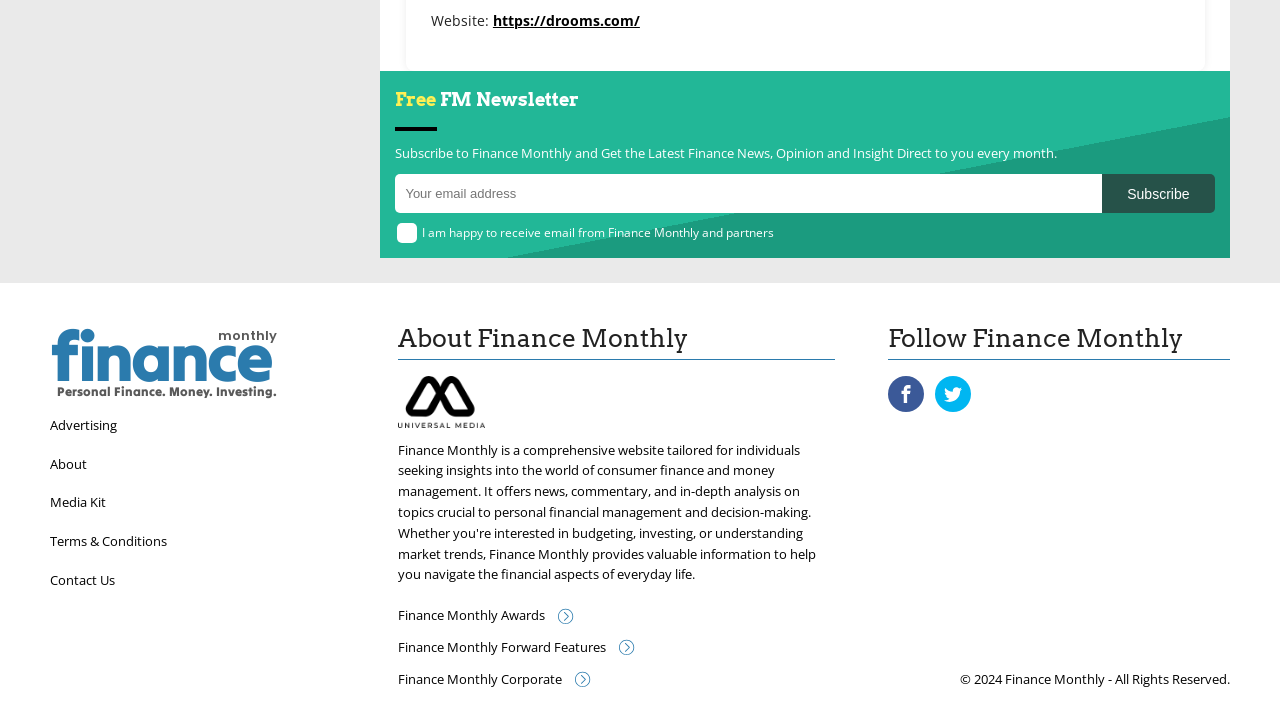Identify the bounding box of the UI element described as follows: "About". Provide the coordinates as four float numbers in the range of 0 to 1 [left, top, right, bottom].

[0.039, 0.63, 0.27, 0.685]